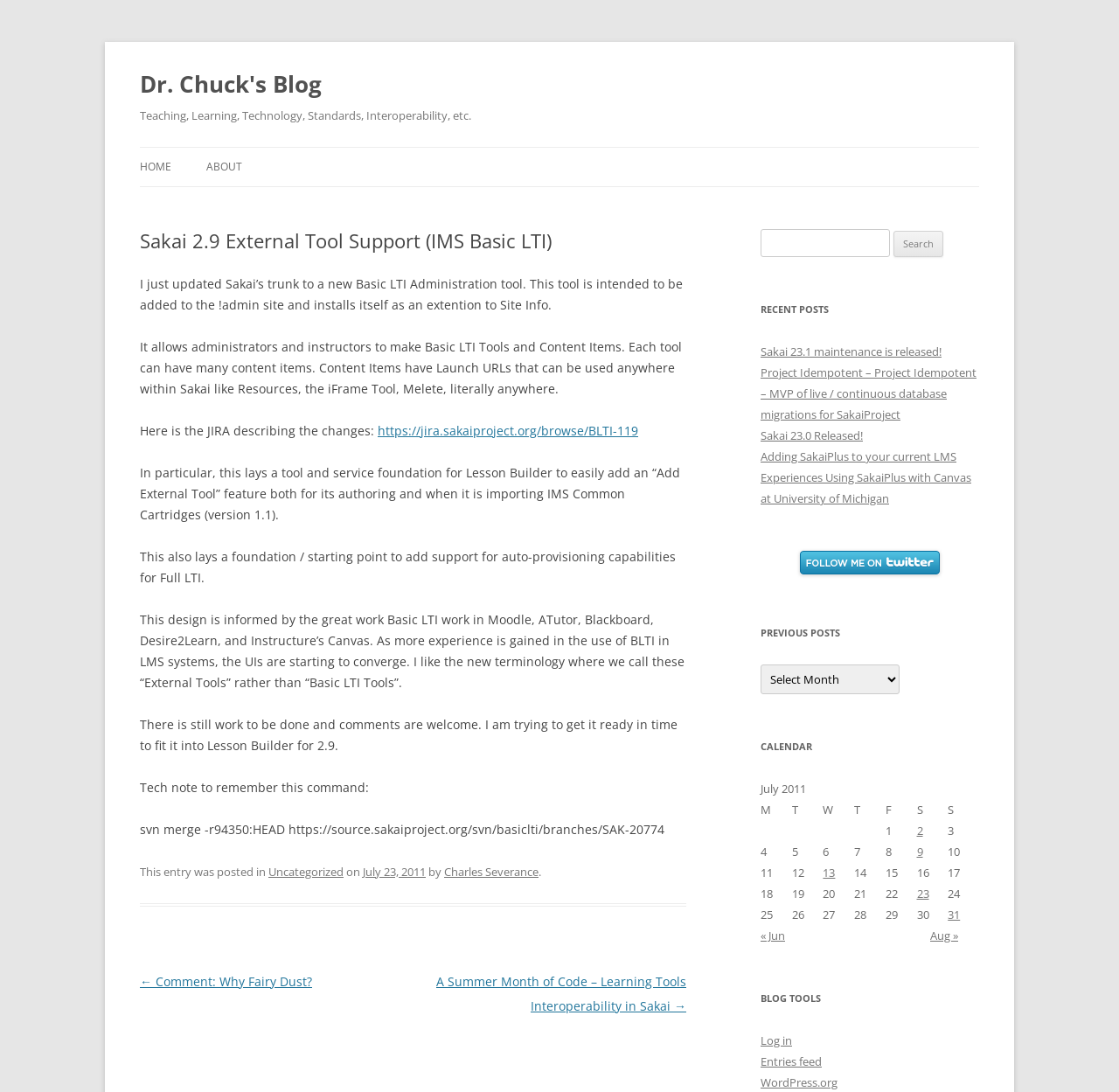Please locate the bounding box coordinates of the region I need to click to follow this instruction: "Leave a review".

None